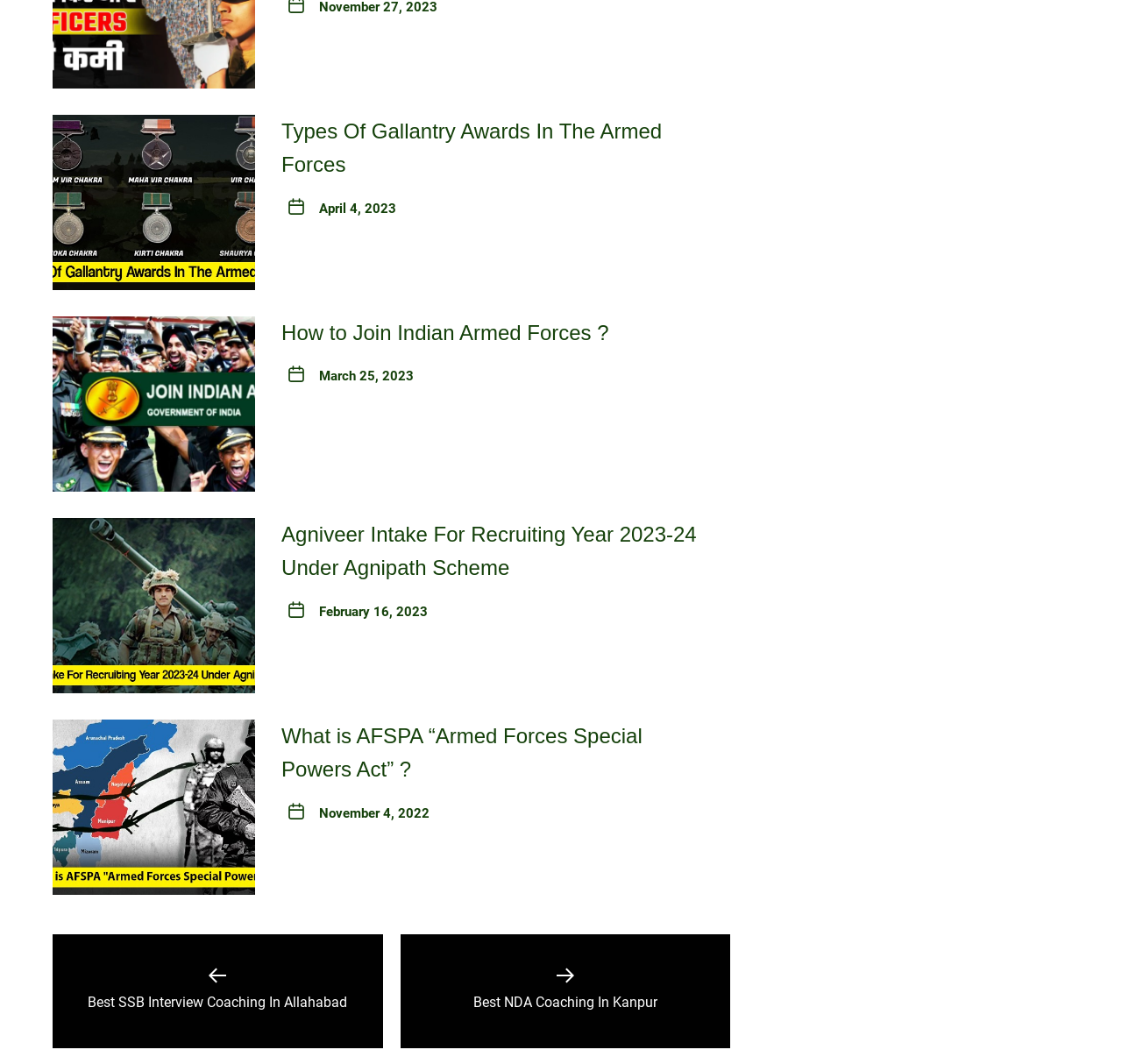Determine the bounding box coordinates for the area you should click to complete the following instruction: "Check Agniveer intake for recruiting year 2023-24 under Agnipath scheme".

[0.047, 0.487, 0.227, 0.652]